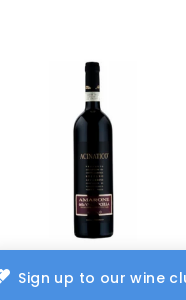Using the information in the image, give a detailed answer to the following question: What is the purpose of the blue banner below the bottle?

The blue banner below the bottle is a call-to-action, inviting viewers to 'Sign up to our wine club', suggesting exclusive access to selections and benefits for wine enthusiasts.